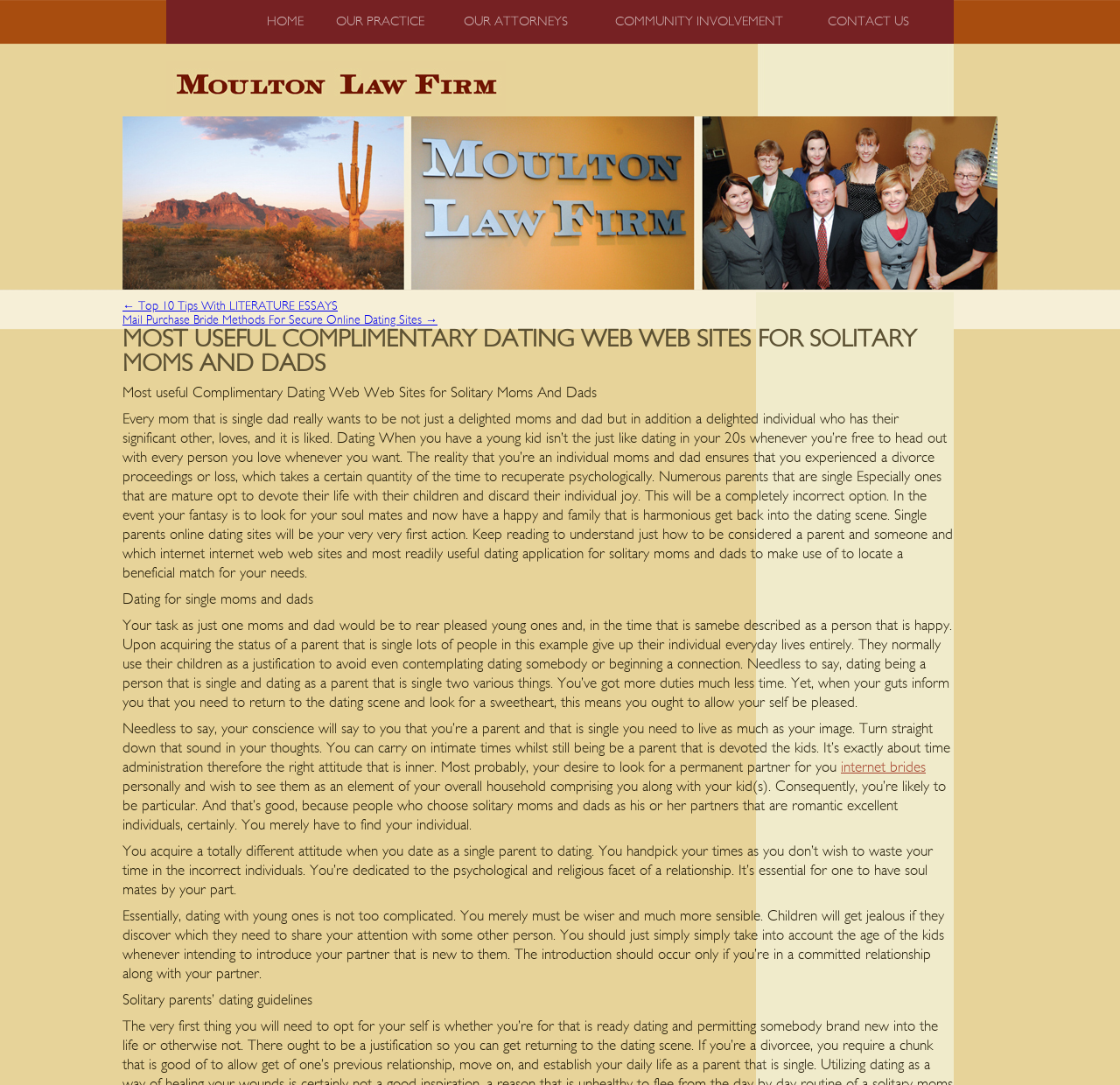Reply to the question with a single word or phrase:
What is the purpose of single parents online dating sites?

To find a good match